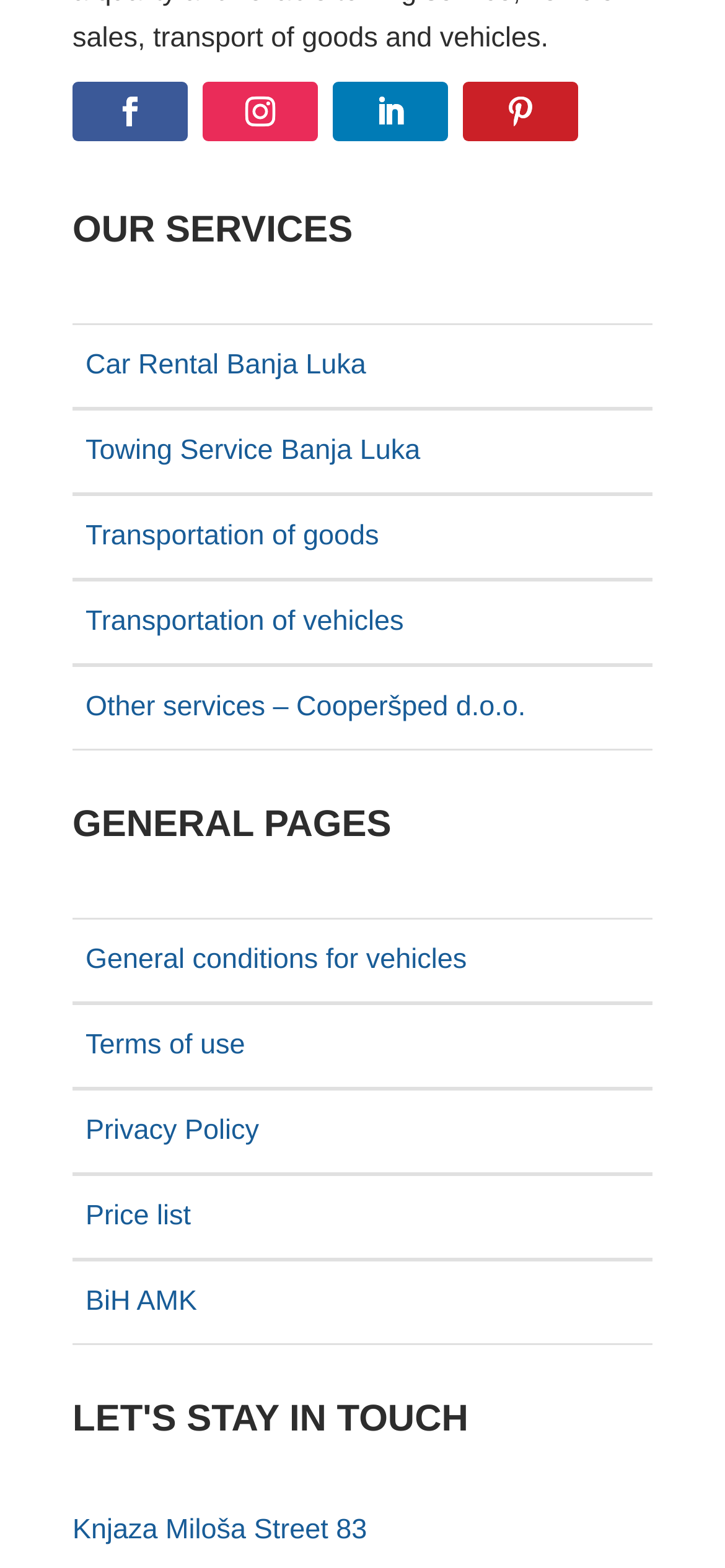Determine the bounding box coordinates of the clickable element to complete this instruction: "Click on Car Rental Banja Luka". Provide the coordinates in the format of four float numbers between 0 and 1, [left, top, right, bottom].

[0.118, 0.222, 0.505, 0.242]